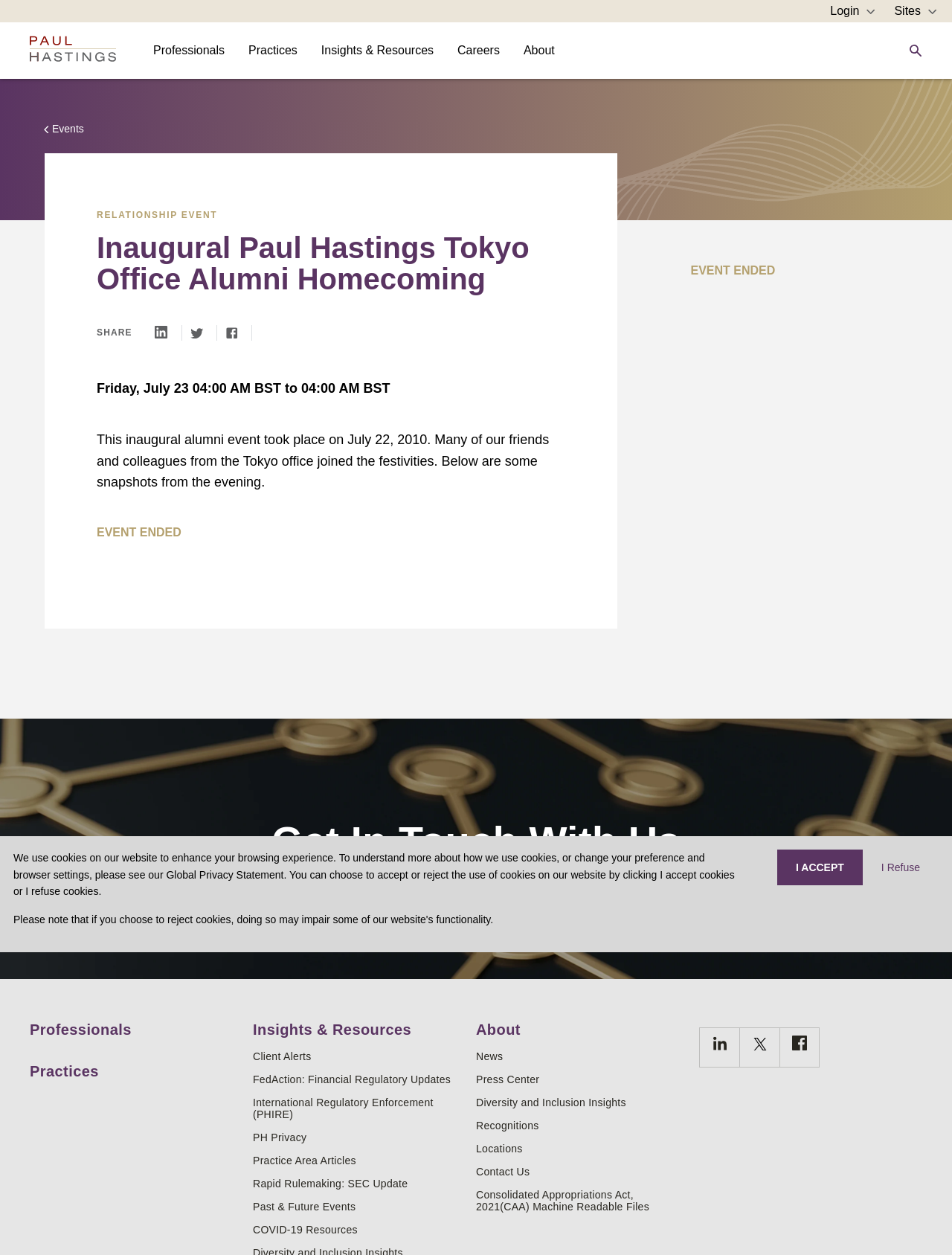From the screenshot, find the bounding box of the UI element matching this description: "Careers". Supply the bounding box coordinates in the form [left, top, right, bottom], each a float between 0 and 1.

[0.468, 0.023, 0.537, 0.057]